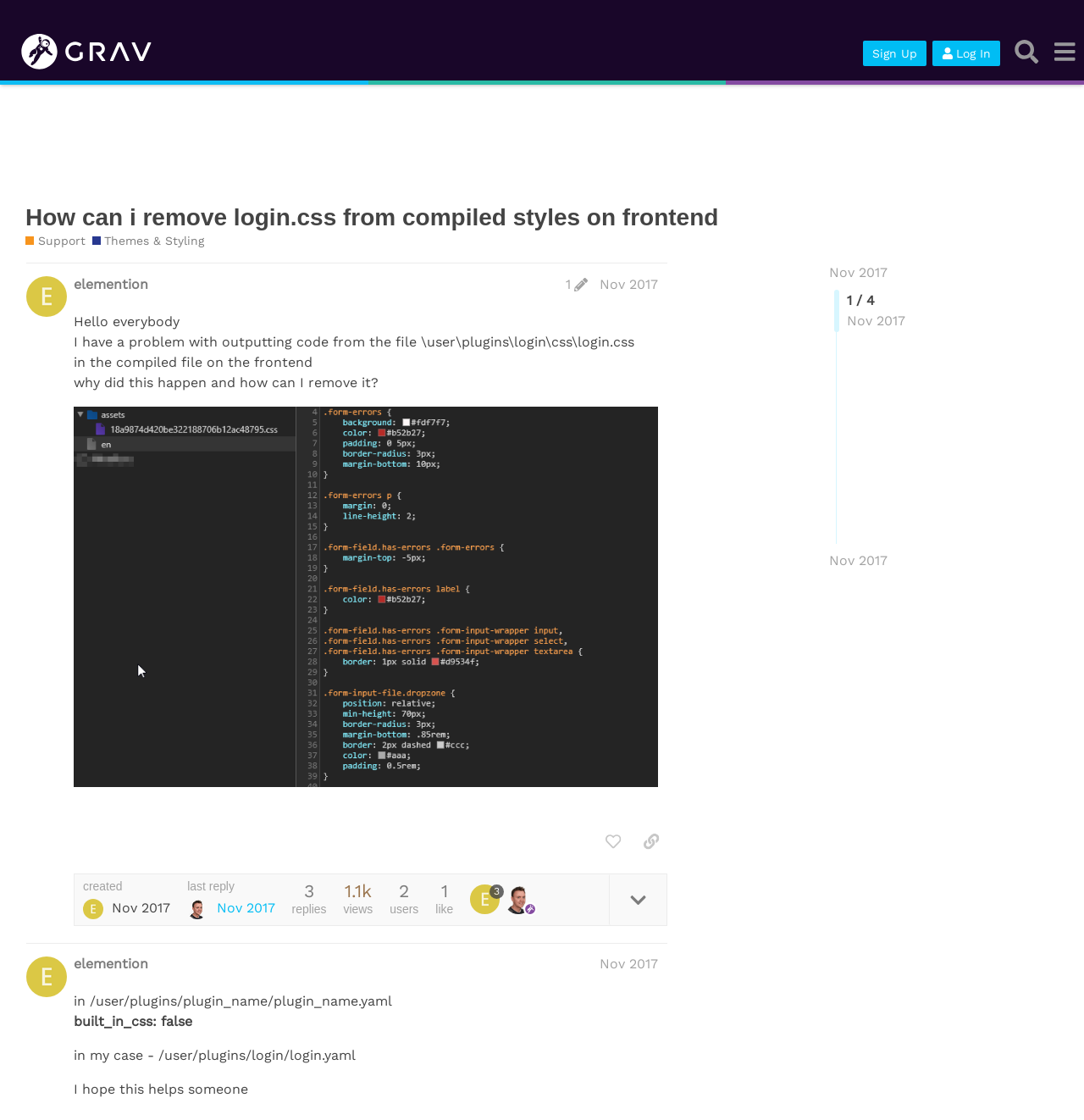Find the bounding box coordinates of the area to click in order to follow the instruction: "View the post by elemention".

[0.059, 0.245, 0.616, 0.266]